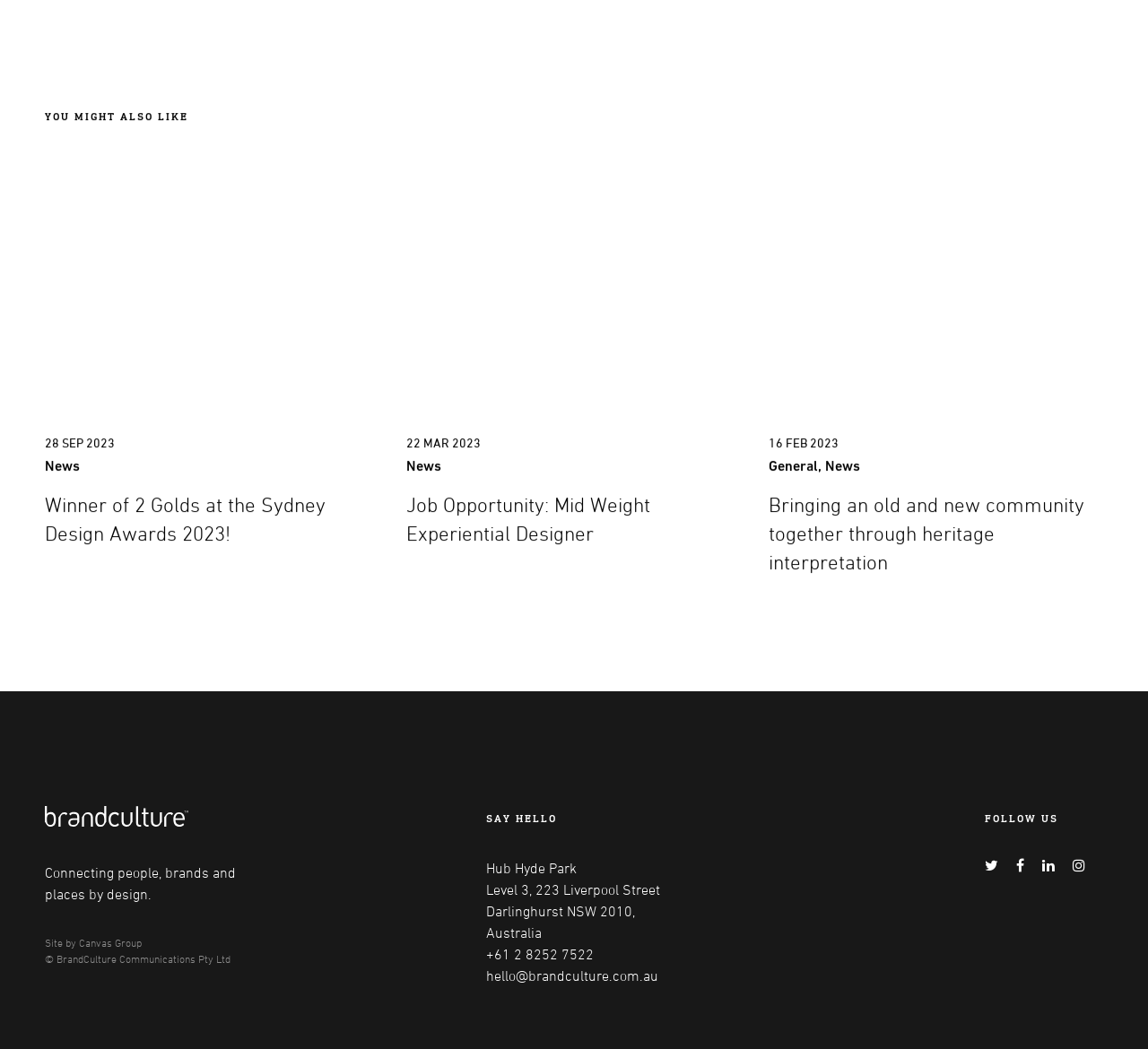What is the date of the latest news article?
Observe the image and answer the question with a one-word or short phrase response.

28 SEP 2023